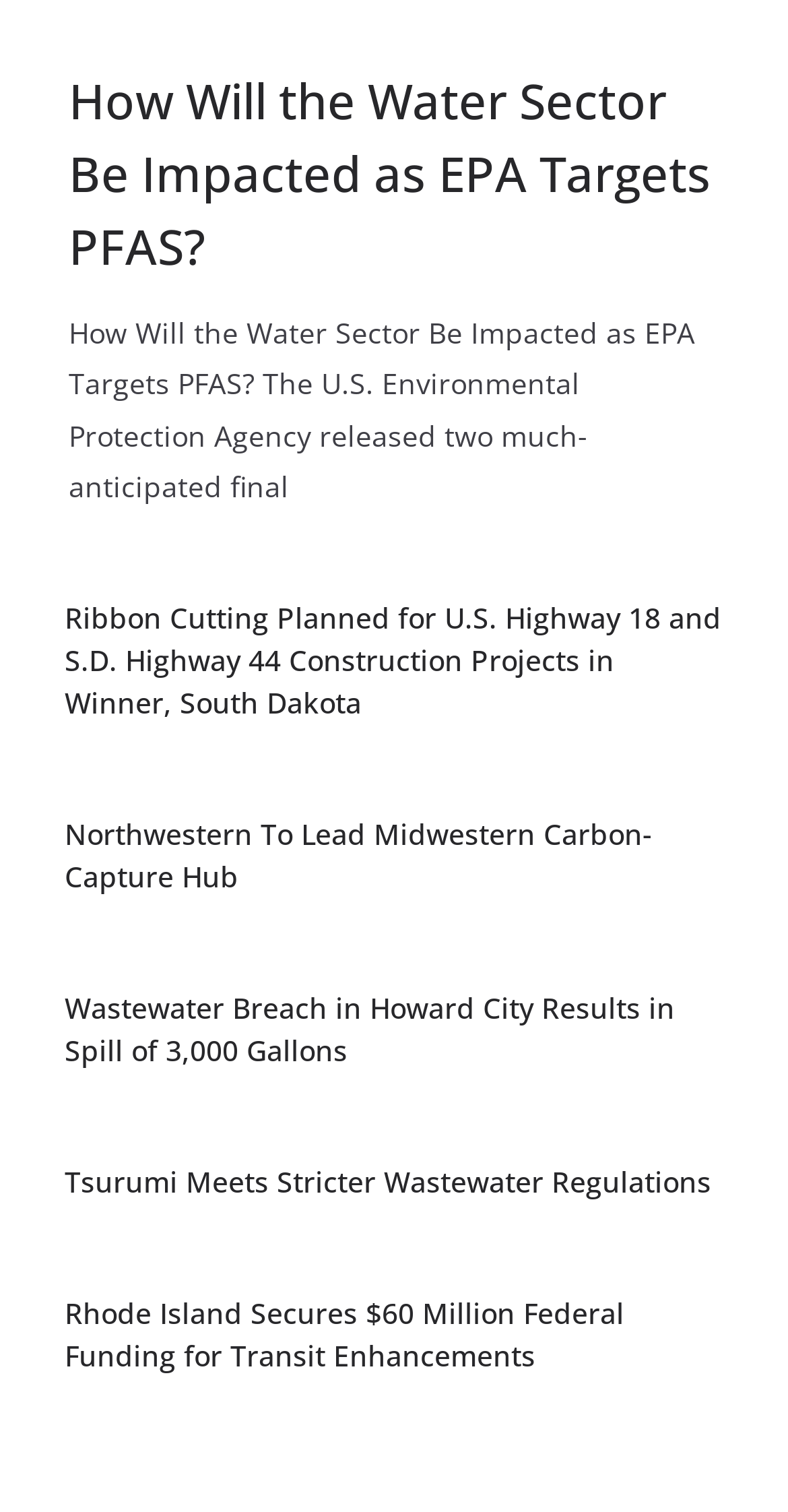Based on the image, please elaborate on the answer to the following question:
How many news articles are on this webpage?

I counted the number of headings on the webpage, each of which corresponds to a news article. There are six headings, each with a link to the full article.